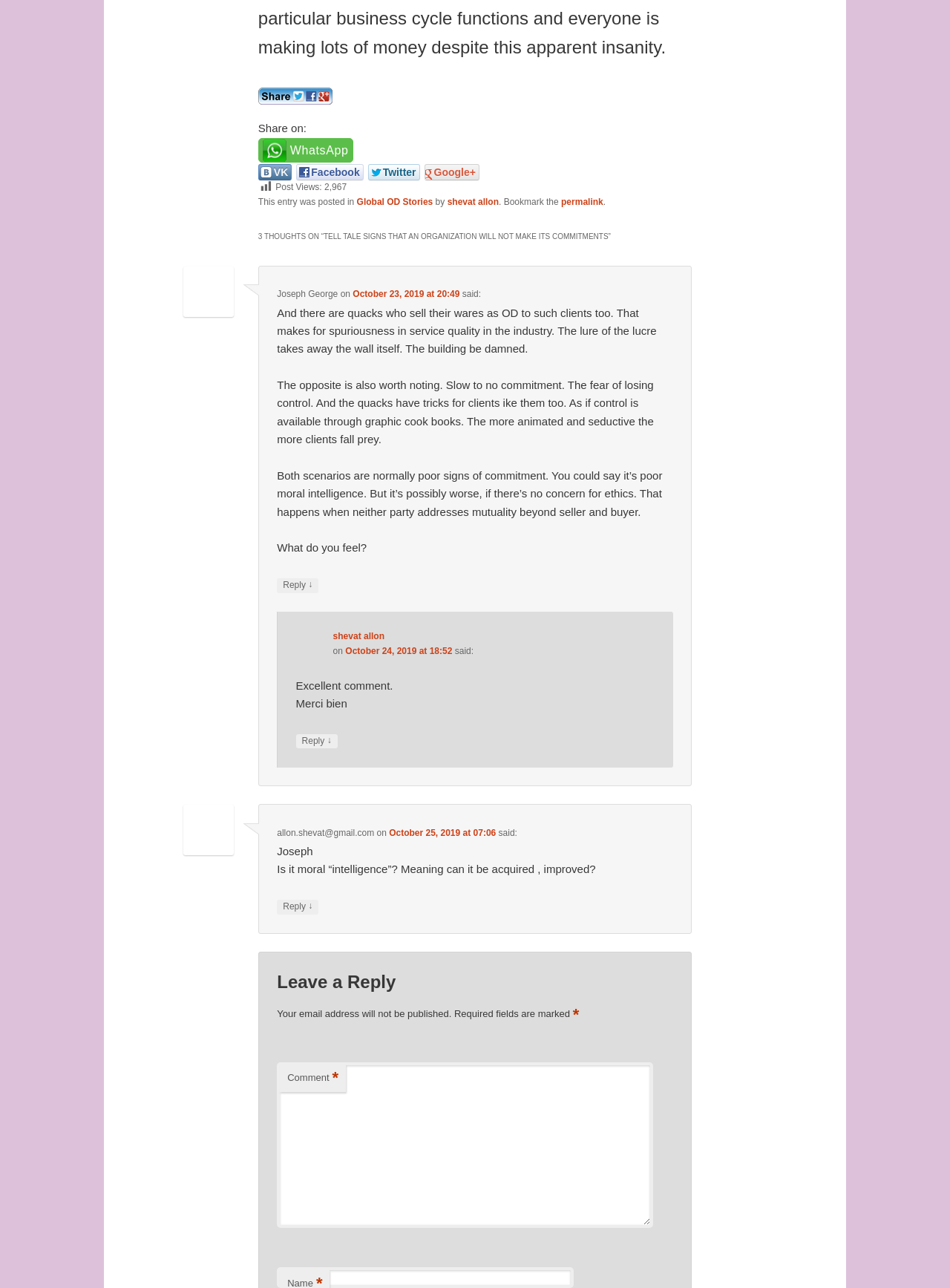What is the post view count? Please answer the question using a single word or phrase based on the image.

2,967